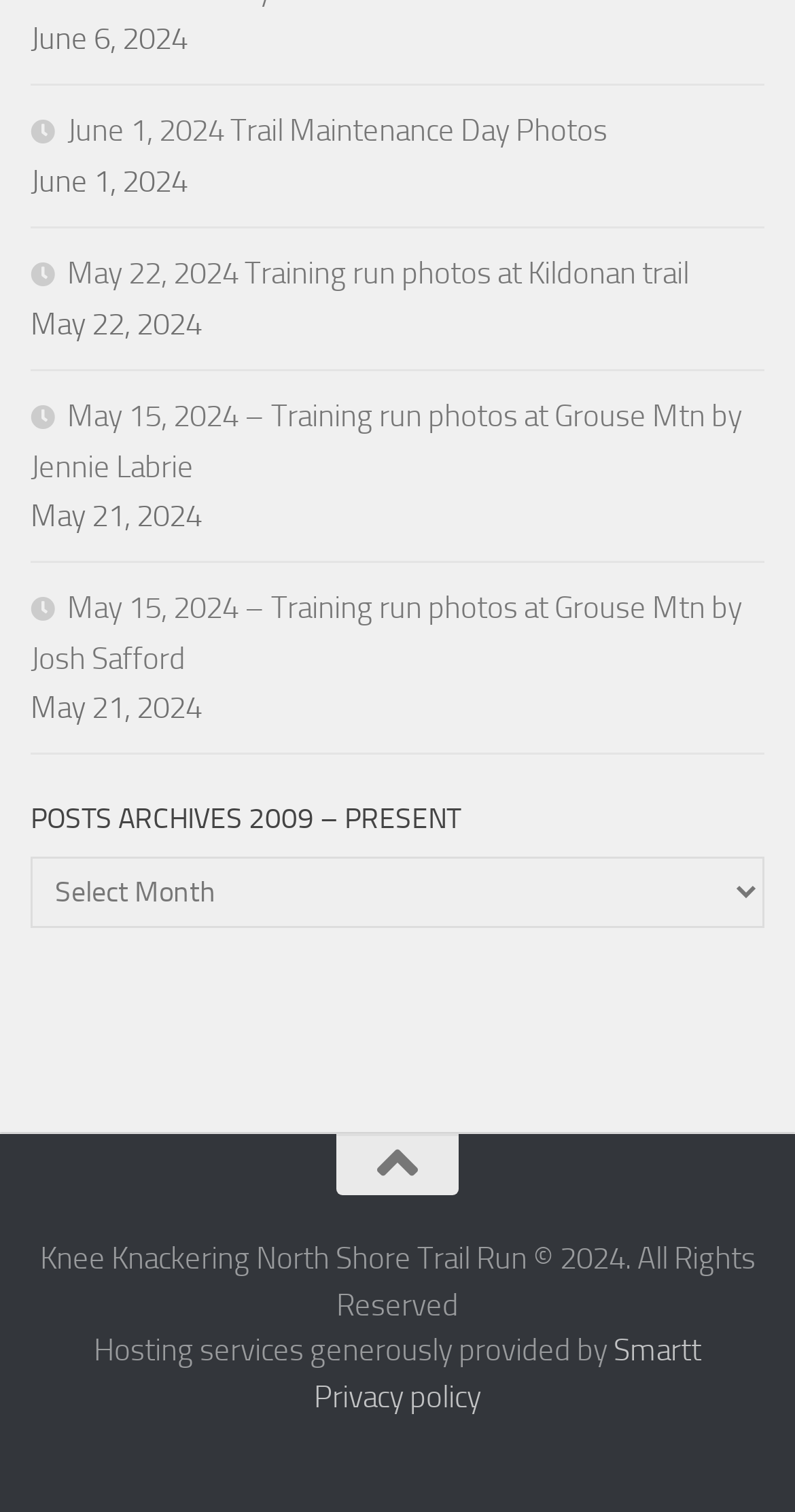Locate the bounding box coordinates of the clickable area needed to fulfill the instruction: "Click Submit".

None